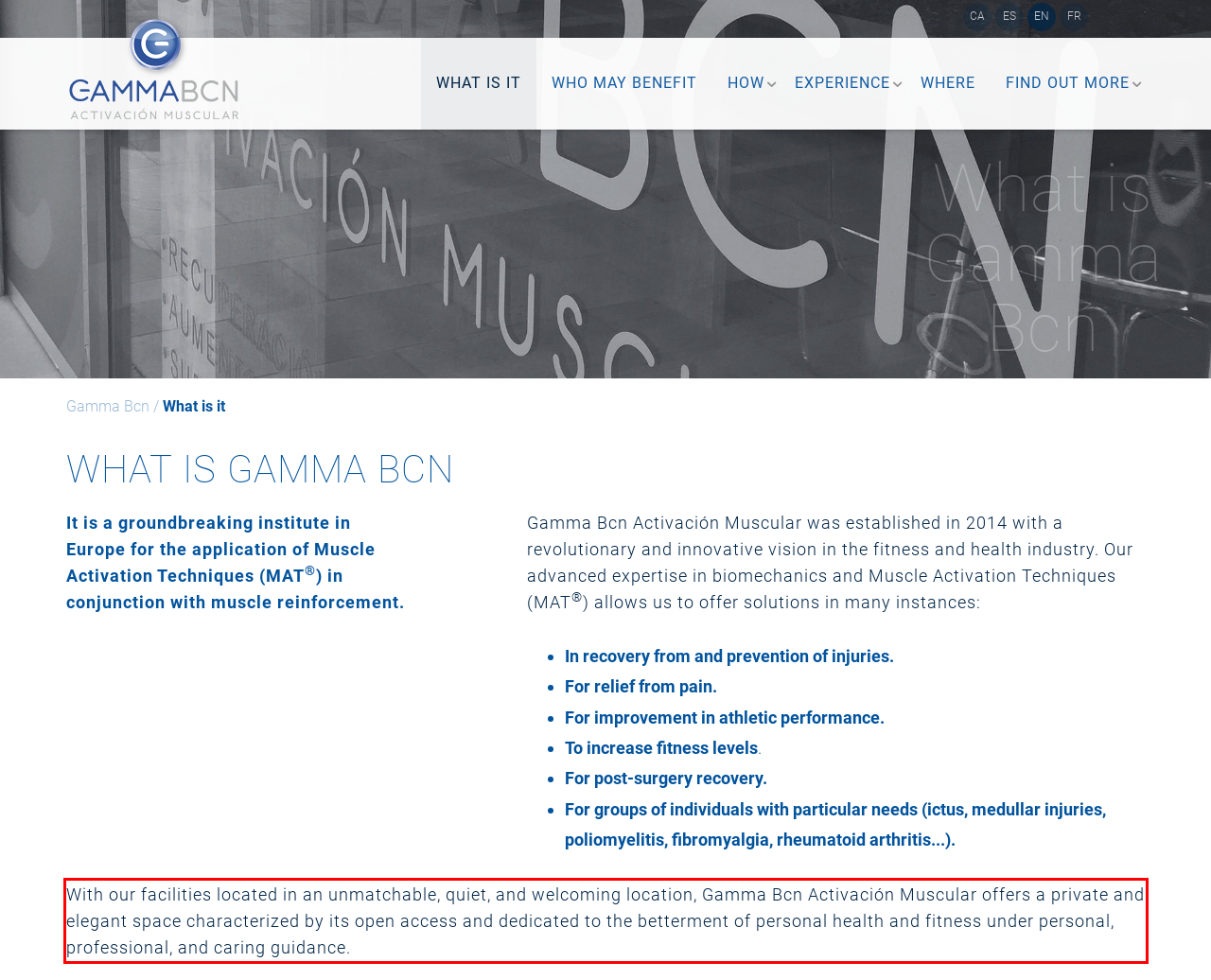Analyze the screenshot of a webpage where a red rectangle is bounding a UI element. Extract and generate the text content within this red bounding box.

With our facilities located in an unmatchable, quiet, and welcoming location, Gamma Bcn Activación Muscular offers a private and elegant space characterized by its open access and dedicated to the betterment of personal health and fitness under personal, professional, and caring guidance.